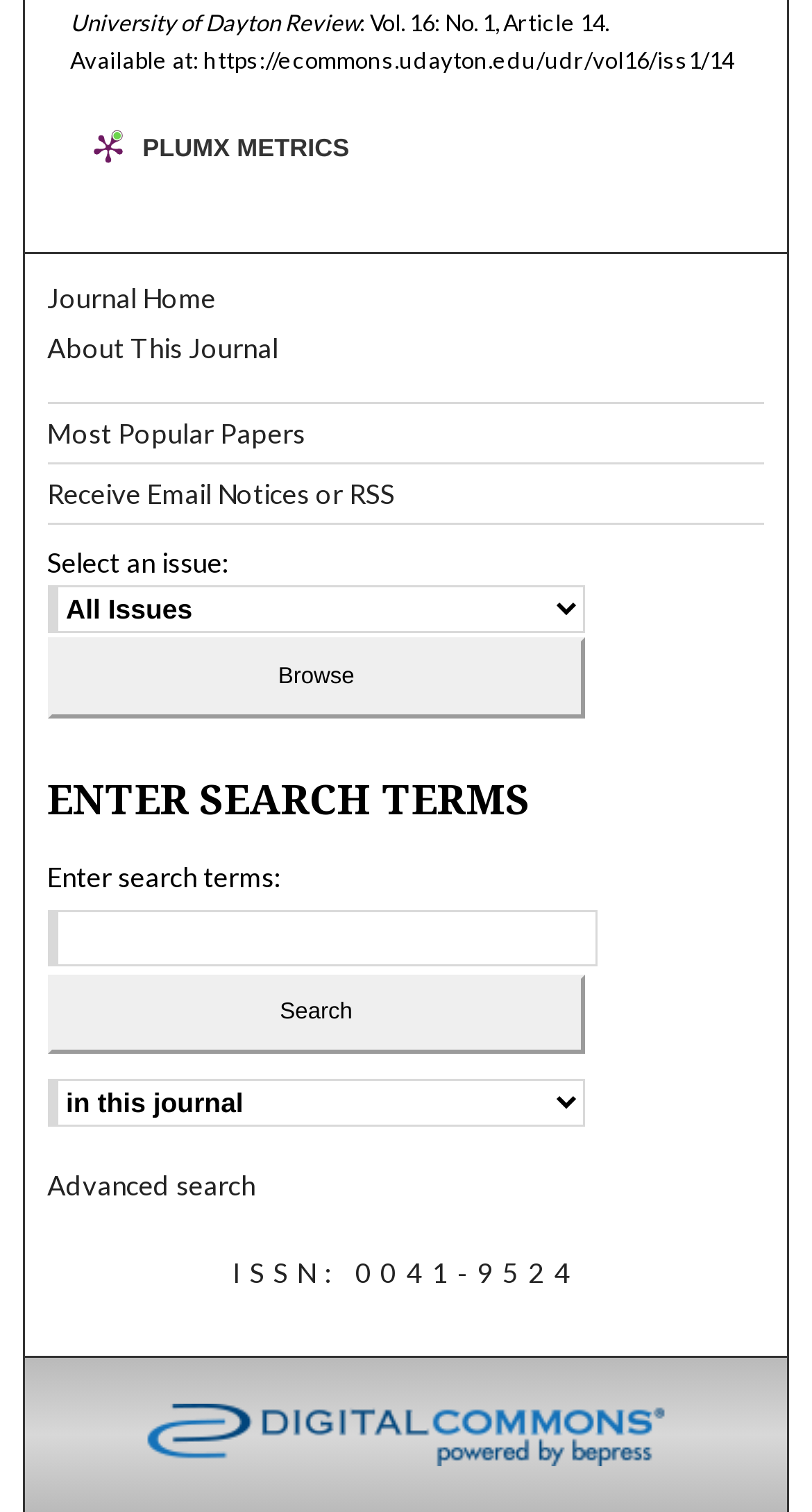Determine the bounding box for the HTML element described here: "name="q"". The coordinates should be given as [left, top, right, bottom] with each number being a float between 0 and 1.

[0.058, 0.601, 0.736, 0.638]